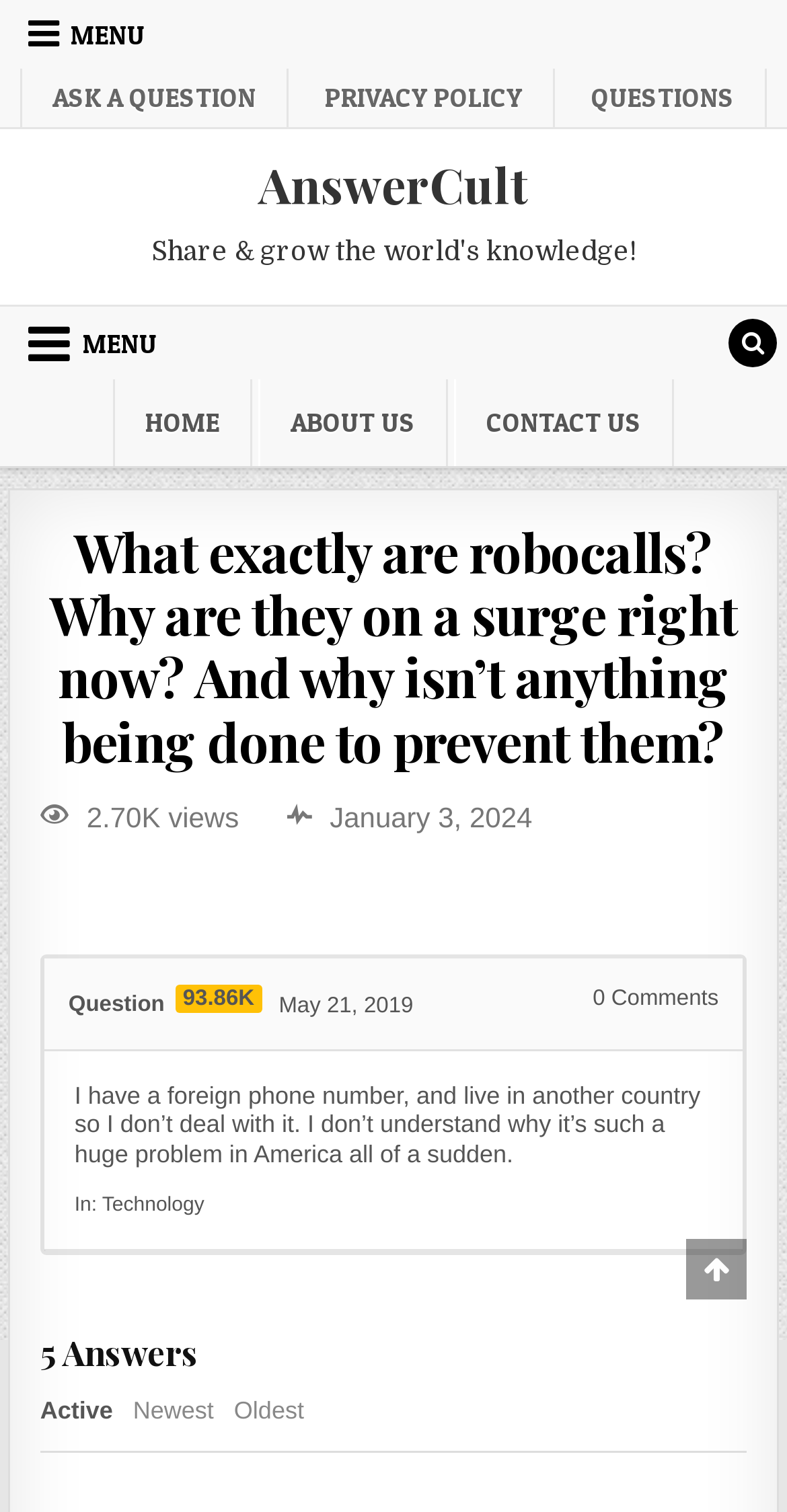Identify the bounding box for the UI element that is described as follows: "SPRAY CHILLING".

None